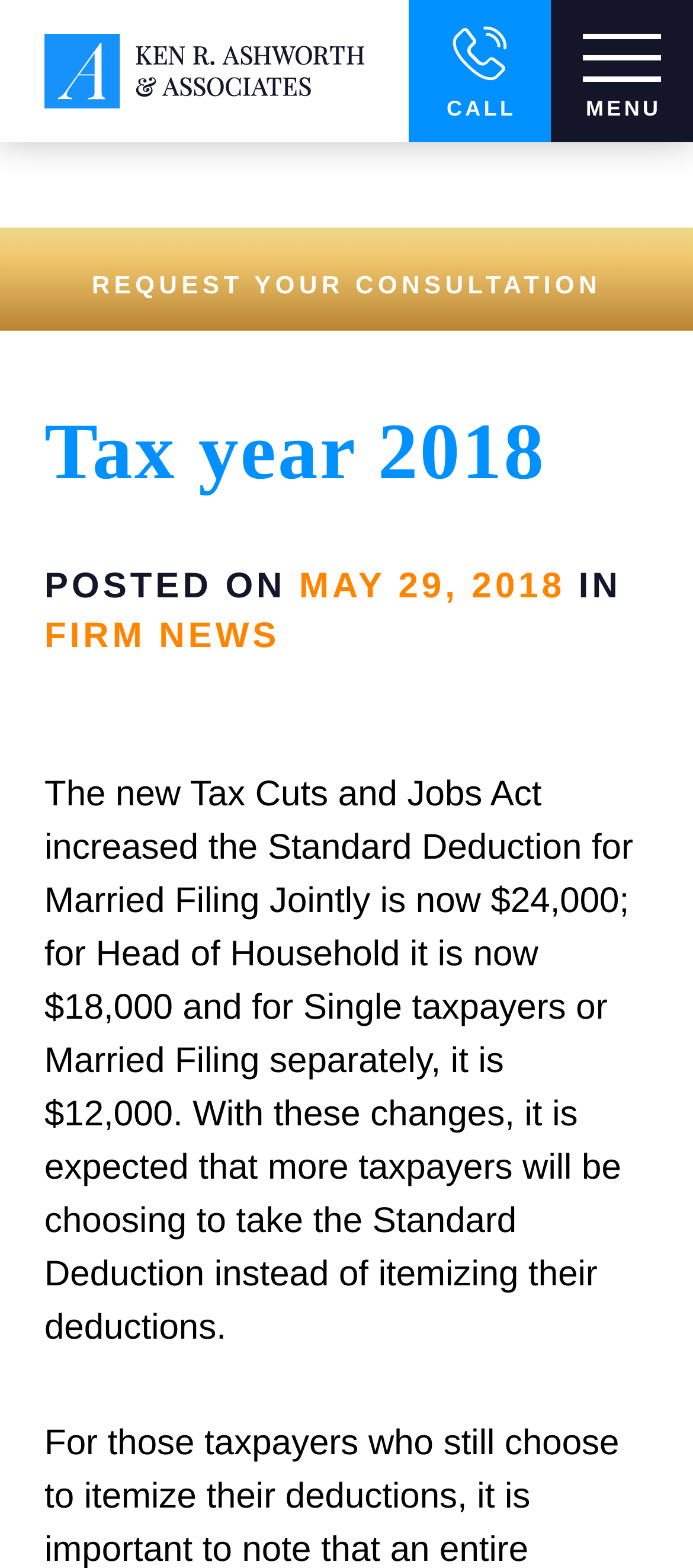Provide a comprehensive caption for the webpage.

The webpage is about the article "Tax year 2018" from Ken R. Ashworth & Associates. At the top left corner, there is a logo of Ken R. Ashworth & Associates, which is an image linked to the company's website. Next to the logo, there is a "CALL" button with a phone icon. On the top right corner, there is a "MENU" button.

Below the top section, there is a prominent call-to-action button "REQUEST YOUR CONSULTATION" that spans the entire width of the page. Underneath this button, the main article title "Tax year 2018" is displayed in a large font.

The article's metadata is shown below the title, including the posting date "MAY 29, 2018" and the category "FIRM NEWS". The main article content starts with a paragraph discussing the changes in the Standard Deduction for different taxpayer types due to the Tax Cuts and Jobs Act.